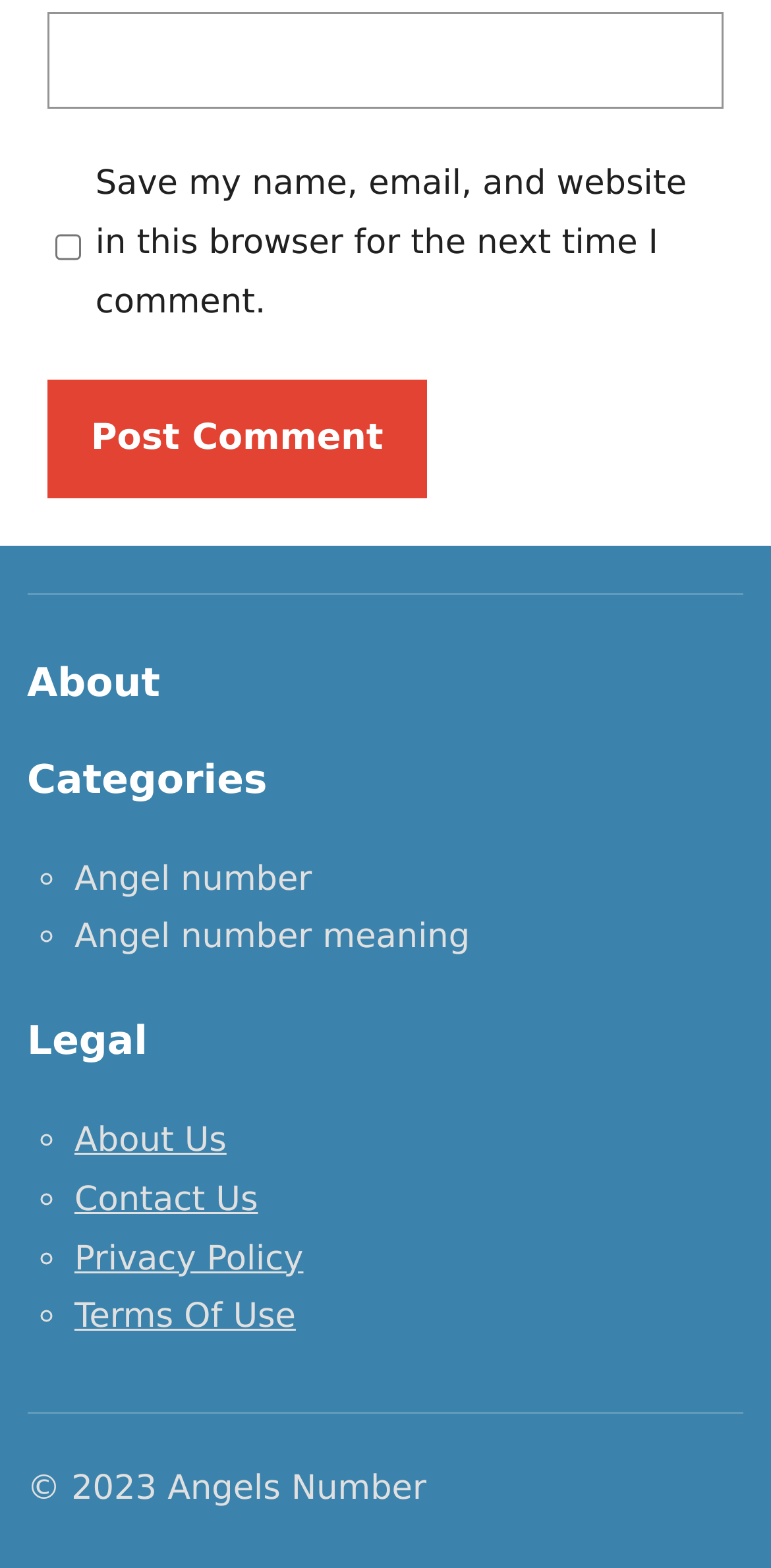How many links are under the 'Legal' heading?
Using the image, answer in one word or phrase.

3